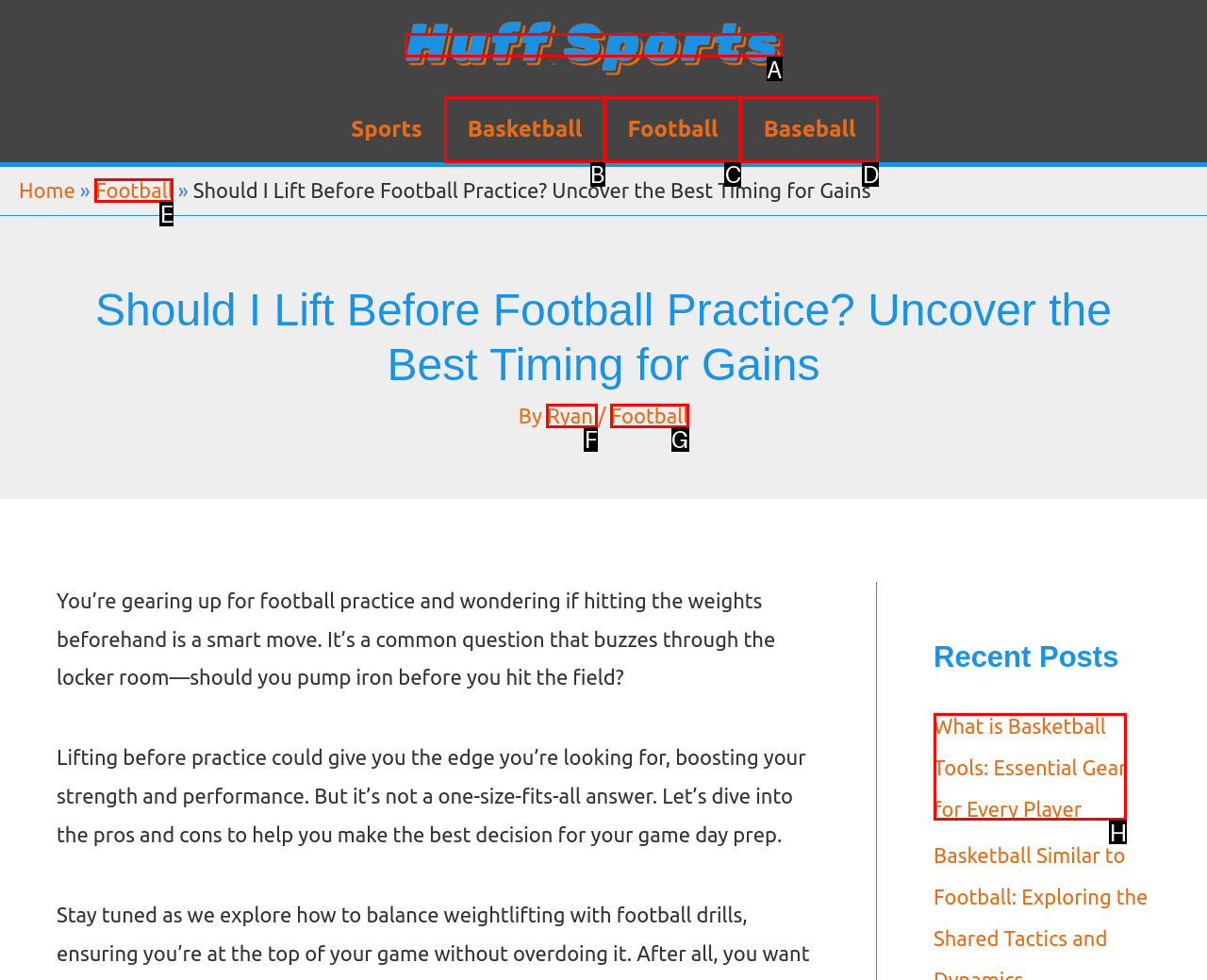From the given options, indicate the letter that corresponds to the action needed to complete this task: visit Jesus page. Respond with only the letter.

None